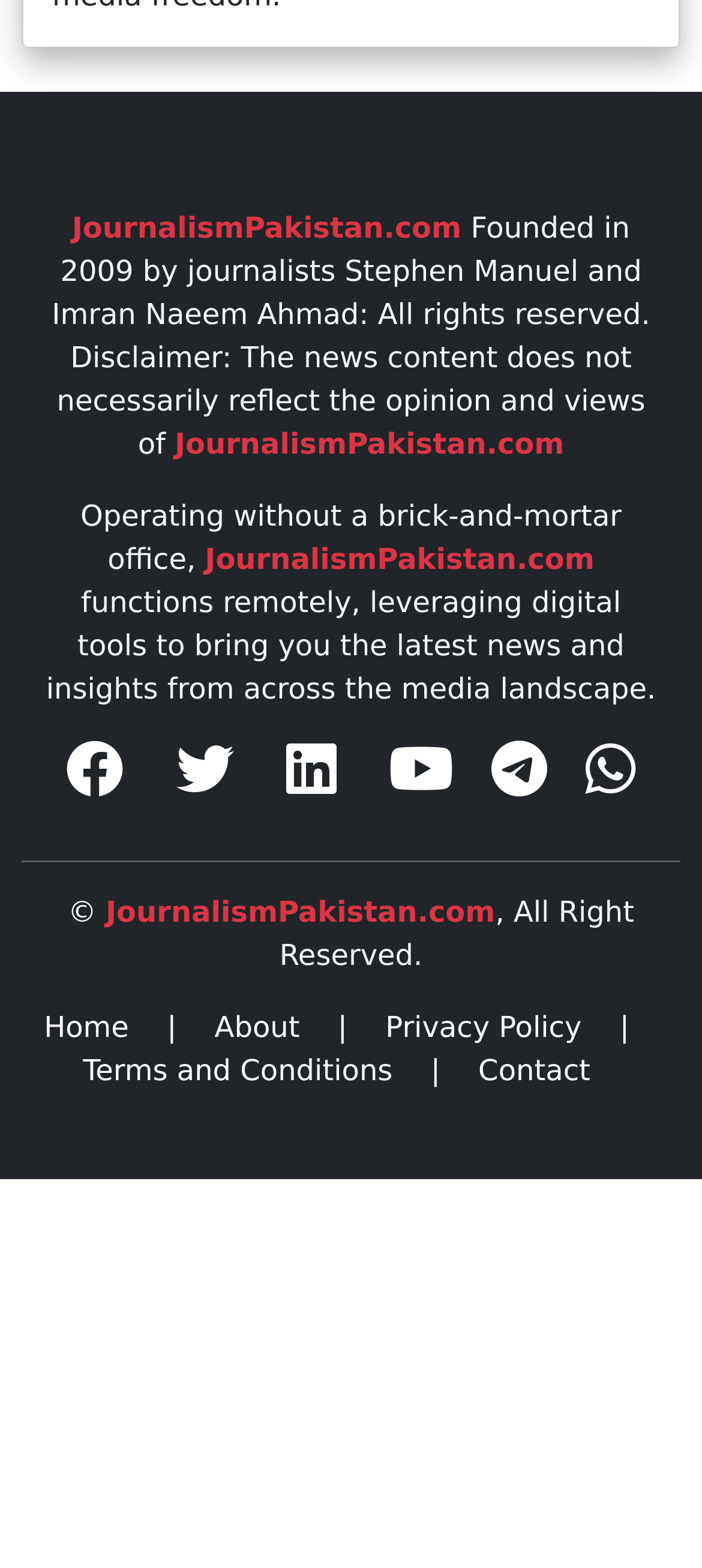Reply to the question with a single word or phrase:
How many main navigation links are present on this webpage?

5